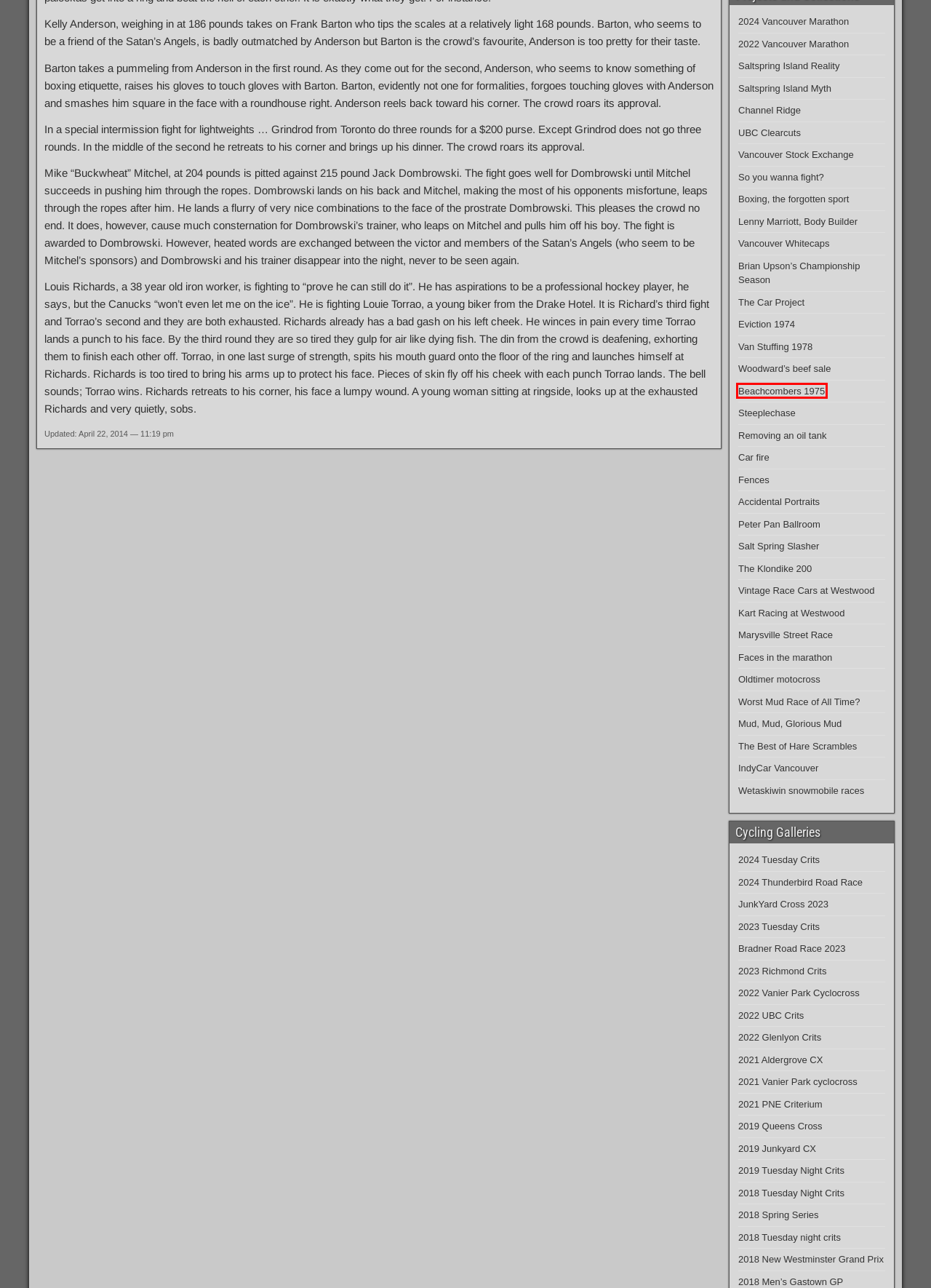You are given a screenshot of a webpage with a red rectangle bounding box. Choose the best webpage description that matches the new webpage after clicking the element in the bounding box. Here are the candidates:
A. Worst Mud Race of All Time? – Miscellaneous Photographs
B. Beachcombers 1975 – Miscellaneous Photographs
C. Removing an oil tank – Miscellaneous Photographs
D. Van Stuffing 1978 – Miscellaneous Photographs
E. Vintage Race Cars at Westwood – Miscellaneous Photographs
F. Car fire – Miscellaneous Photographs
G. The Car Project – Miscellaneous Photographs
H. Kart Racing – Miscellaneous Photographs

B